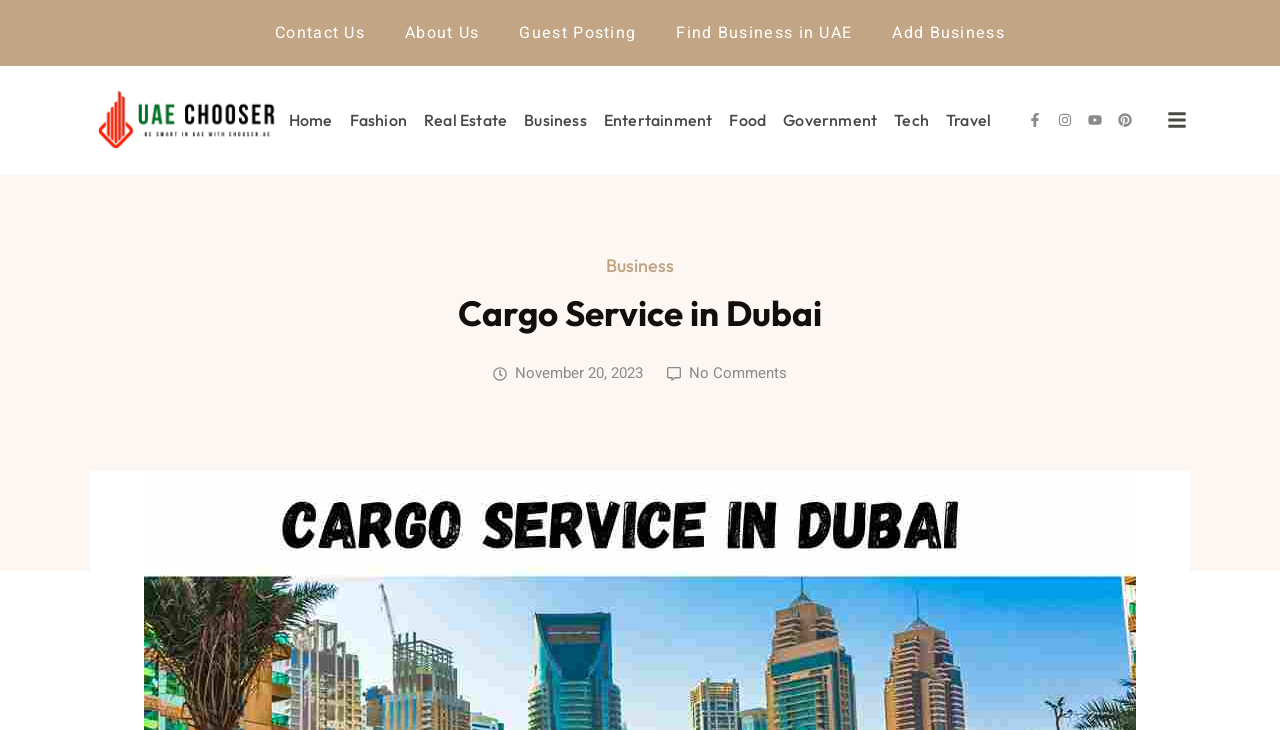Describe all the key features of the webpage in detail.

The webpage is about cargo services in Dubai, with a prominent heading "Cargo Service in Dubai" located near the top center of the page. 

At the top left, there is a logo of "chooser.ae" with a link to the homepage. 

To the right of the logo, there are five links: "Contact Us", "About Us", "Guest Posting", "Find Business in UAE", and "Add Business", which are evenly spaced and aligned horizontally. 

Below the logo, there is a row of links including "Home", "Fashion", "Real Estate", "Business", "Entertainment", "Food", "Government", "Tech", and "Travel", which are also evenly spaced and aligned horizontally. 

On the top right, there are four small images arranged horizontally, followed by a link with no text. 

In the main content area, there is a link "Business" located near the top center. 

Below the "Business" link, there is a heading "Cargo Service in Dubai" followed by a link "November 20, 2023" and another link "No Comments" to the right. The "November 20, 2023" link has a time element associated with it.